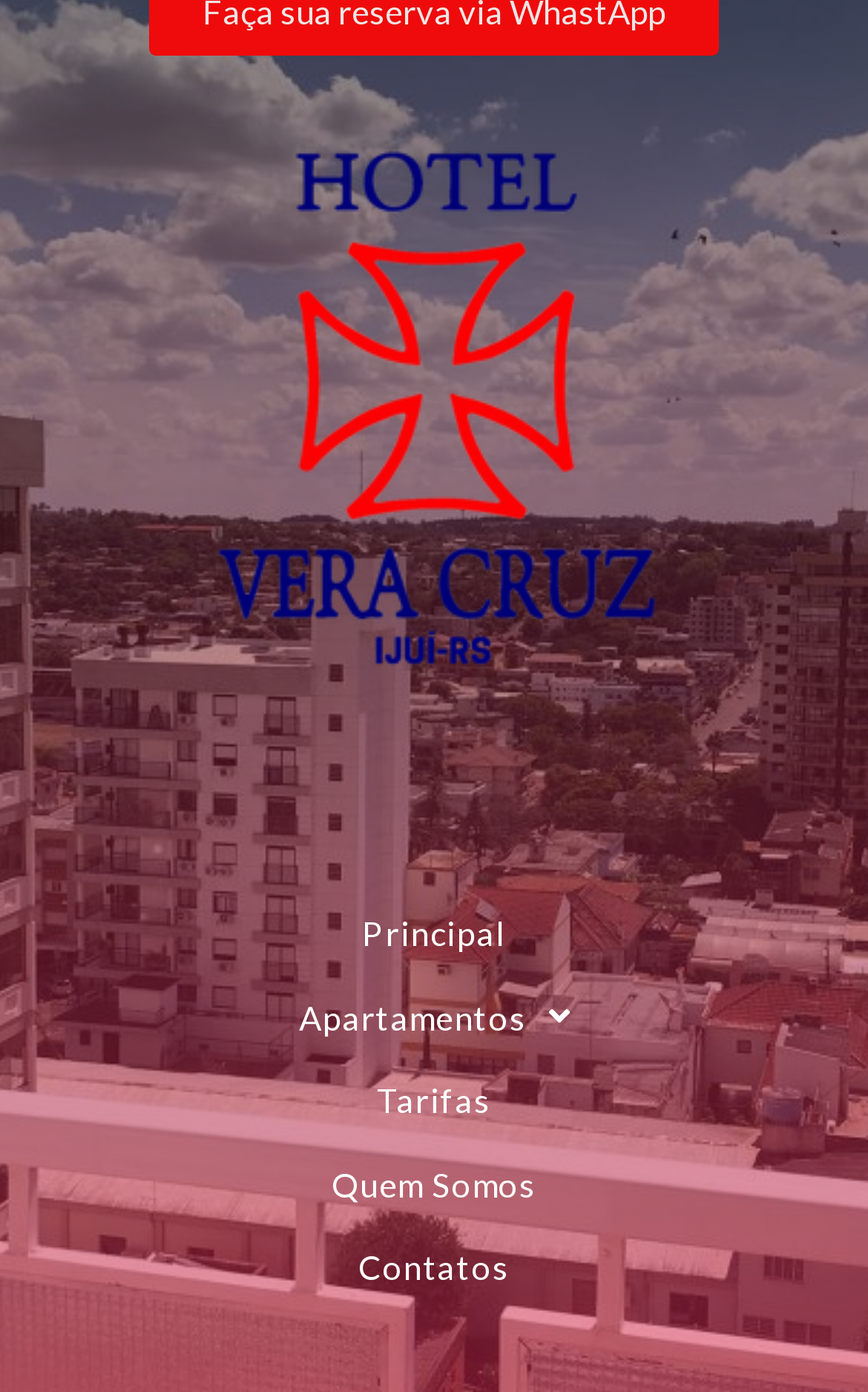Using a single word or phrase, answer the following question: 
What is the last navigation link?

Contatos